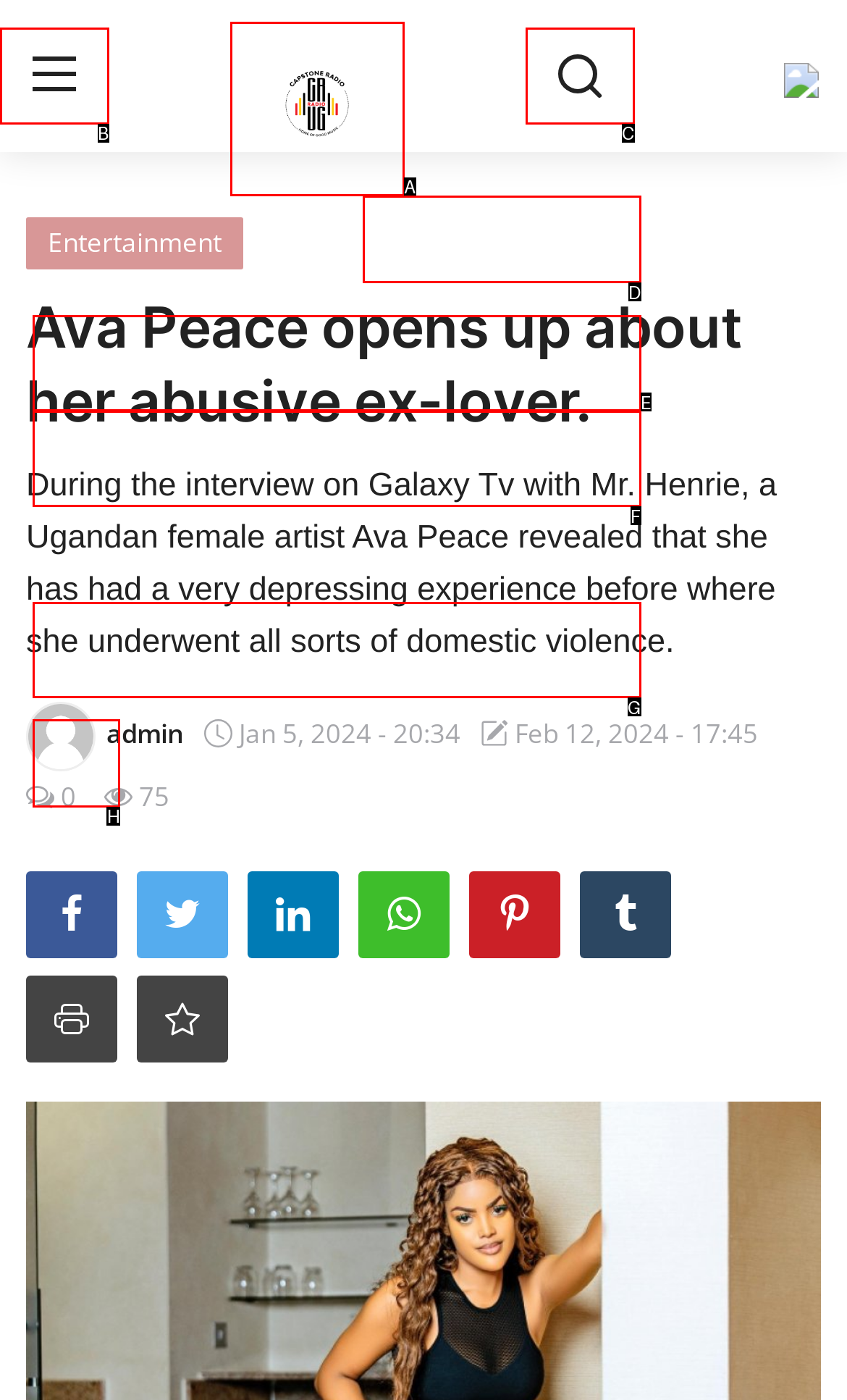Match the description to the correct option: Contact
Provide the letter of the matching option directly.

F